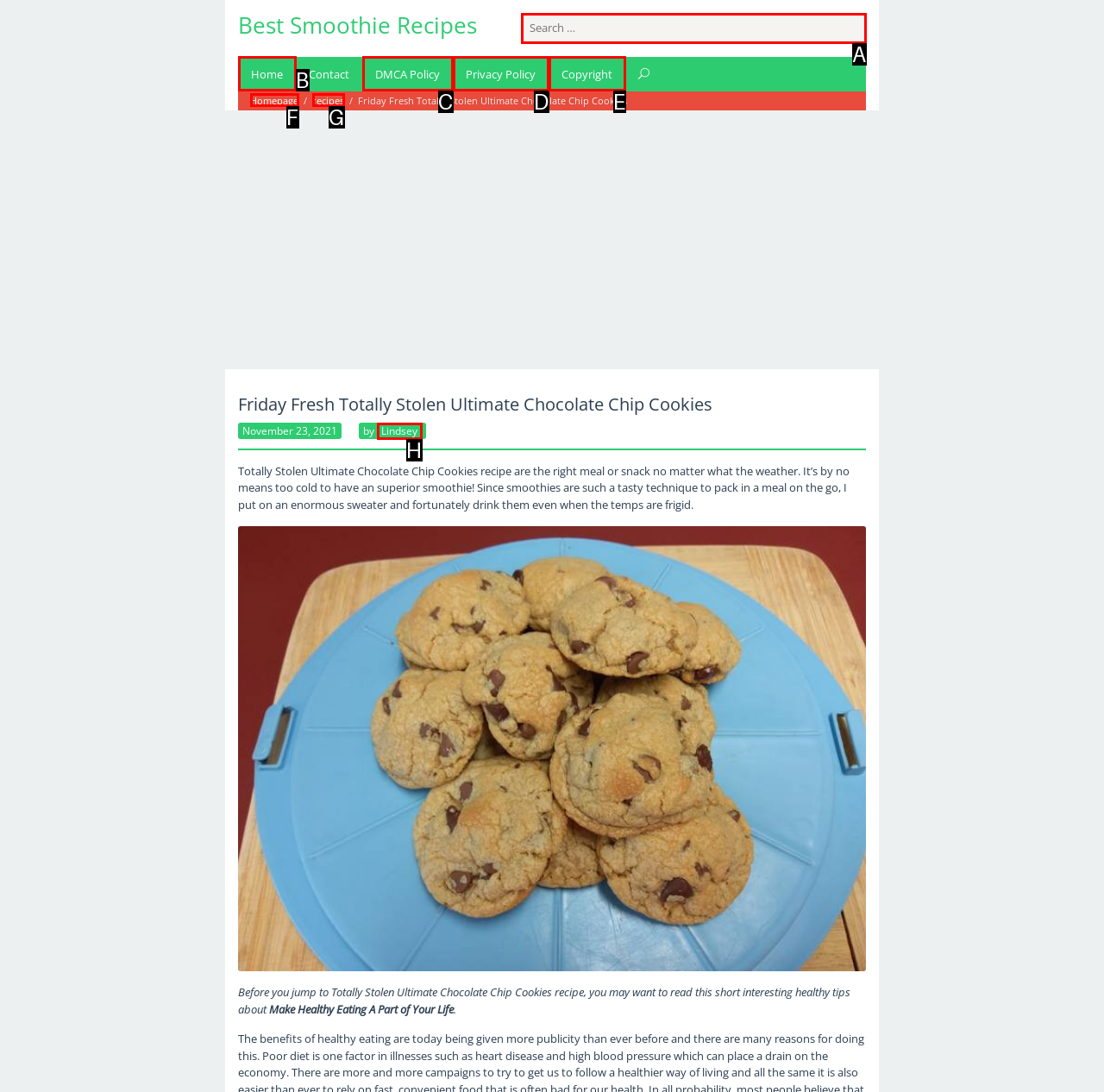Based on the description: DMCA Policy, identify the matching lettered UI element.
Answer by indicating the letter from the choices.

C